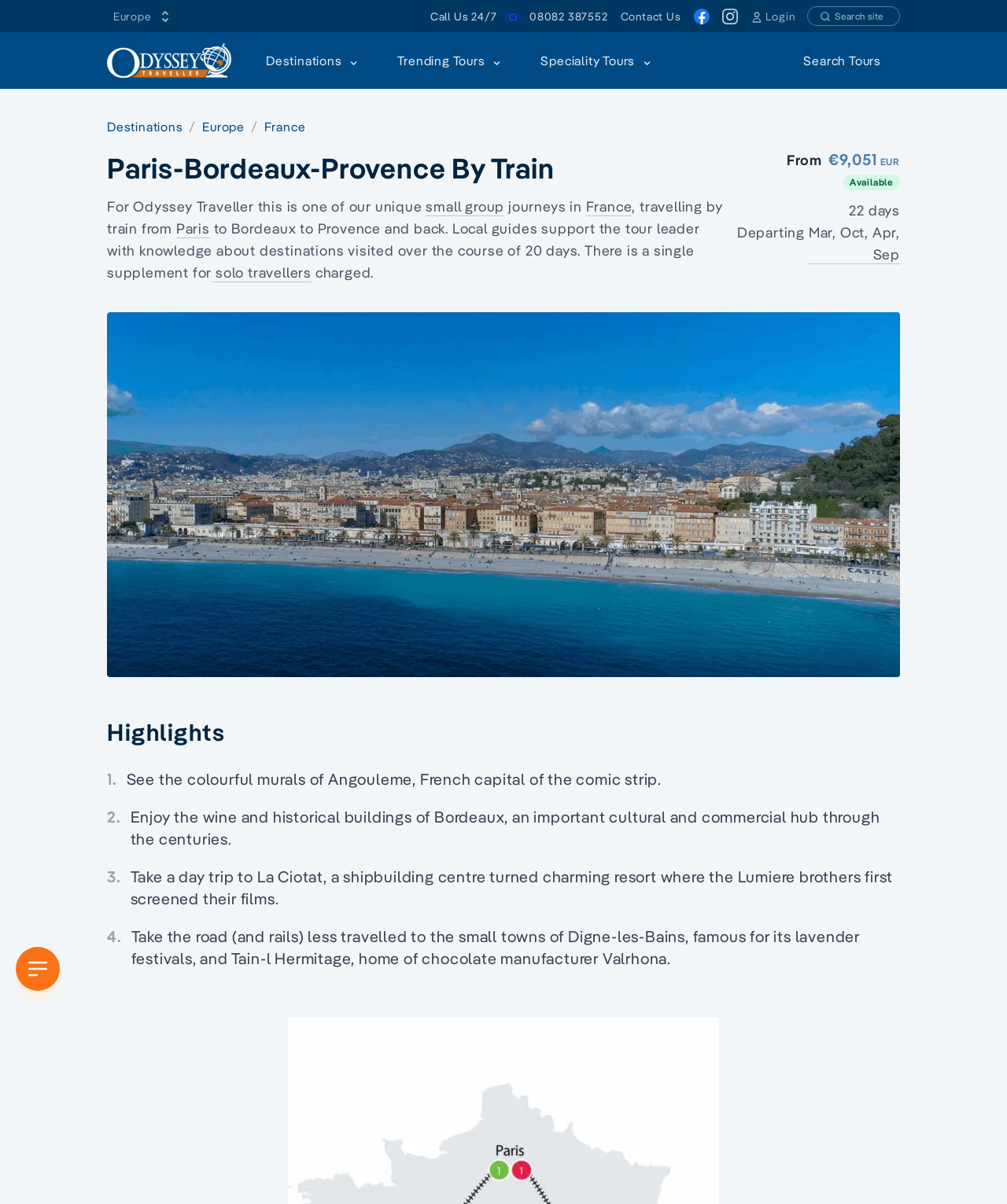Provide a one-word or brief phrase answer to the question:
What is the price of the tour?

€9,051